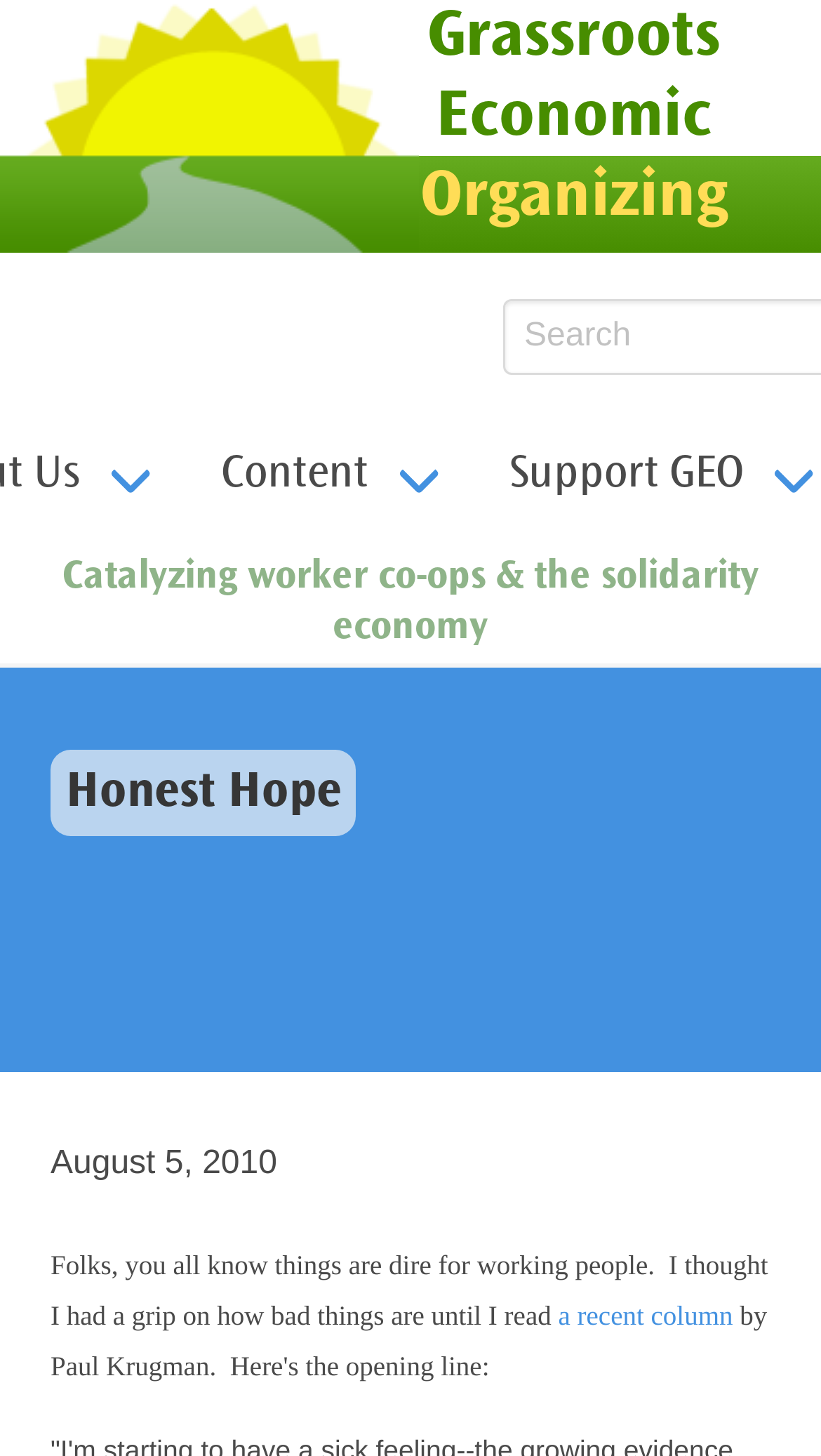What is the name of the organization?
Please provide a comprehensive and detailed answer to the question.

The name of the organization can be found in the figure element with a link 'Grassroots Economic Organizing Home' and an image with the same name. This element is a prominent feature on the webpage, indicating that it is the name of the organization.